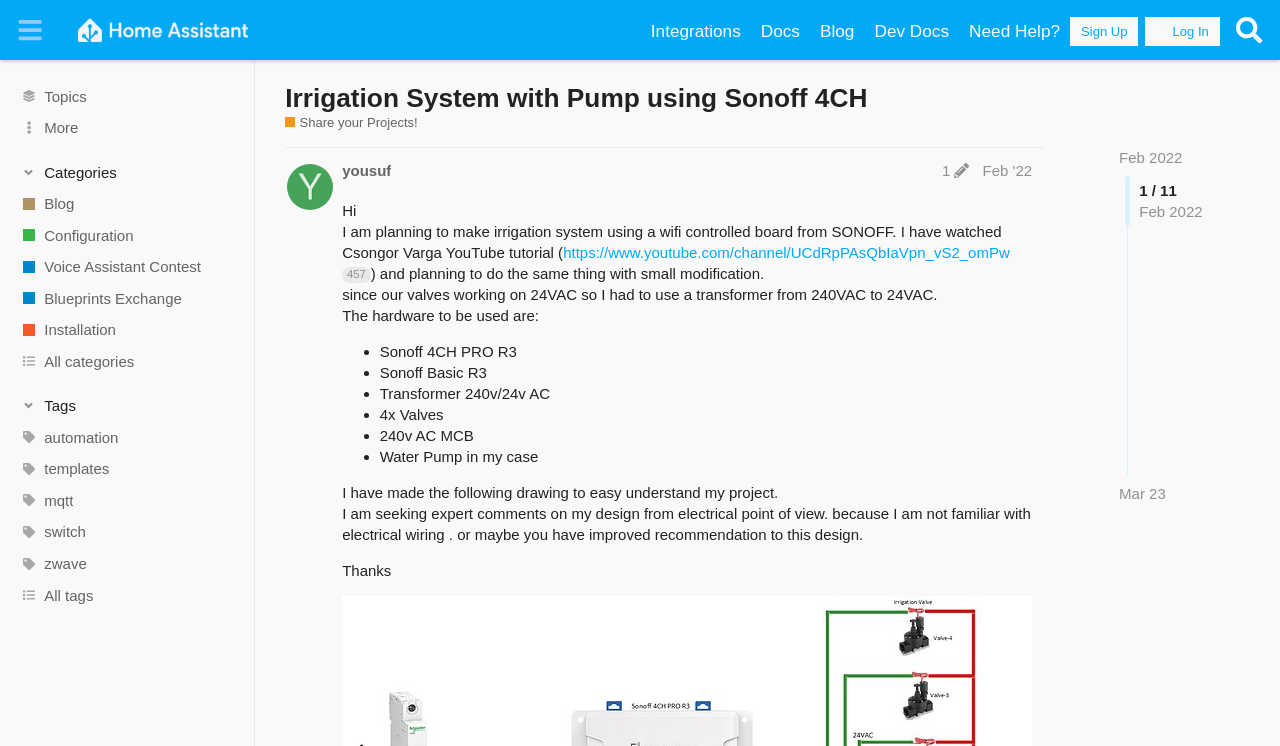Provide the bounding box coordinates of the area you need to click to execute the following instruction: "View the 'Irrigation System with Pump using Sonoff 4CH' project".

[0.223, 0.111, 0.678, 0.151]